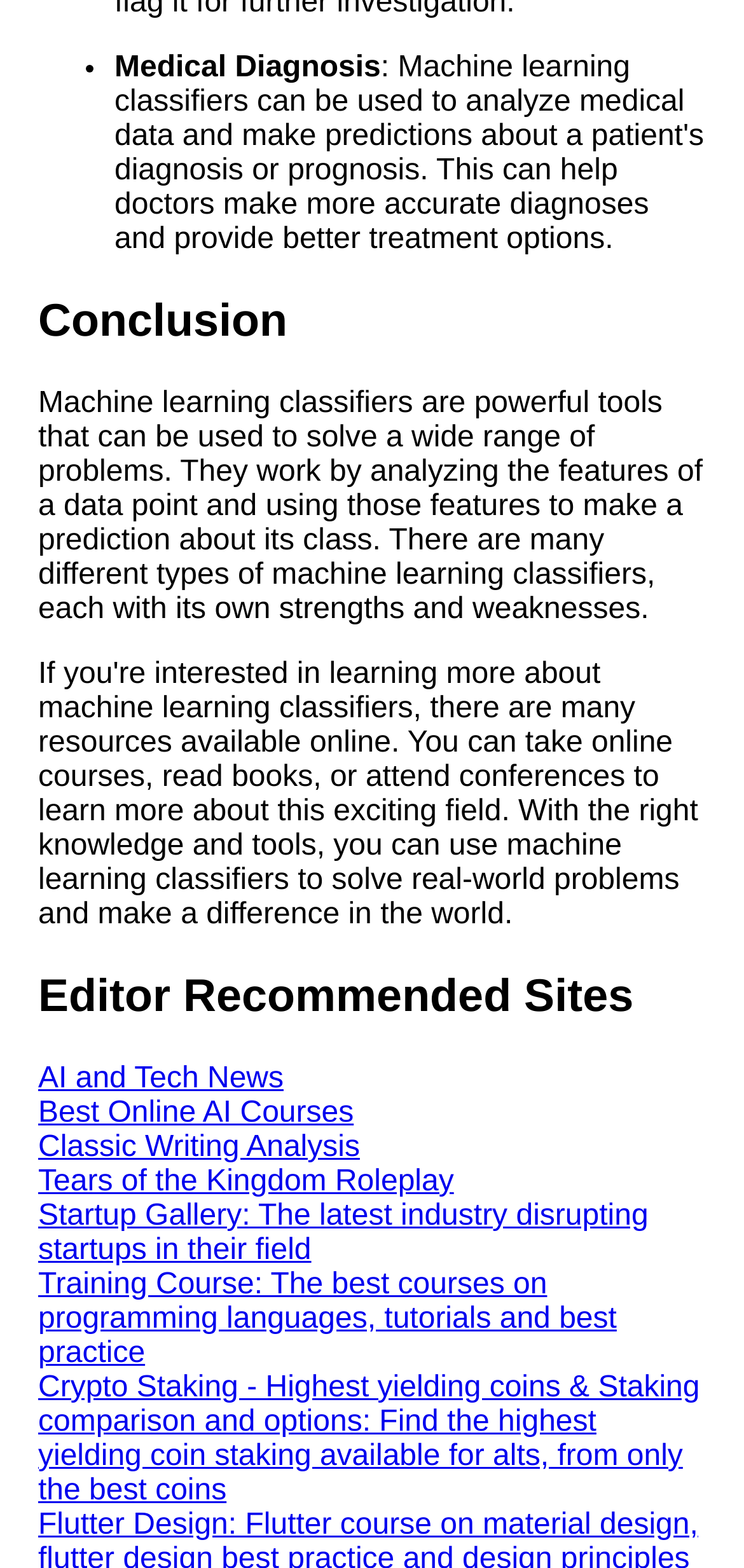Show the bounding box coordinates of the element that should be clicked to complete the task: "Visit Editor Recommended Sites".

[0.051, 0.619, 0.949, 0.653]